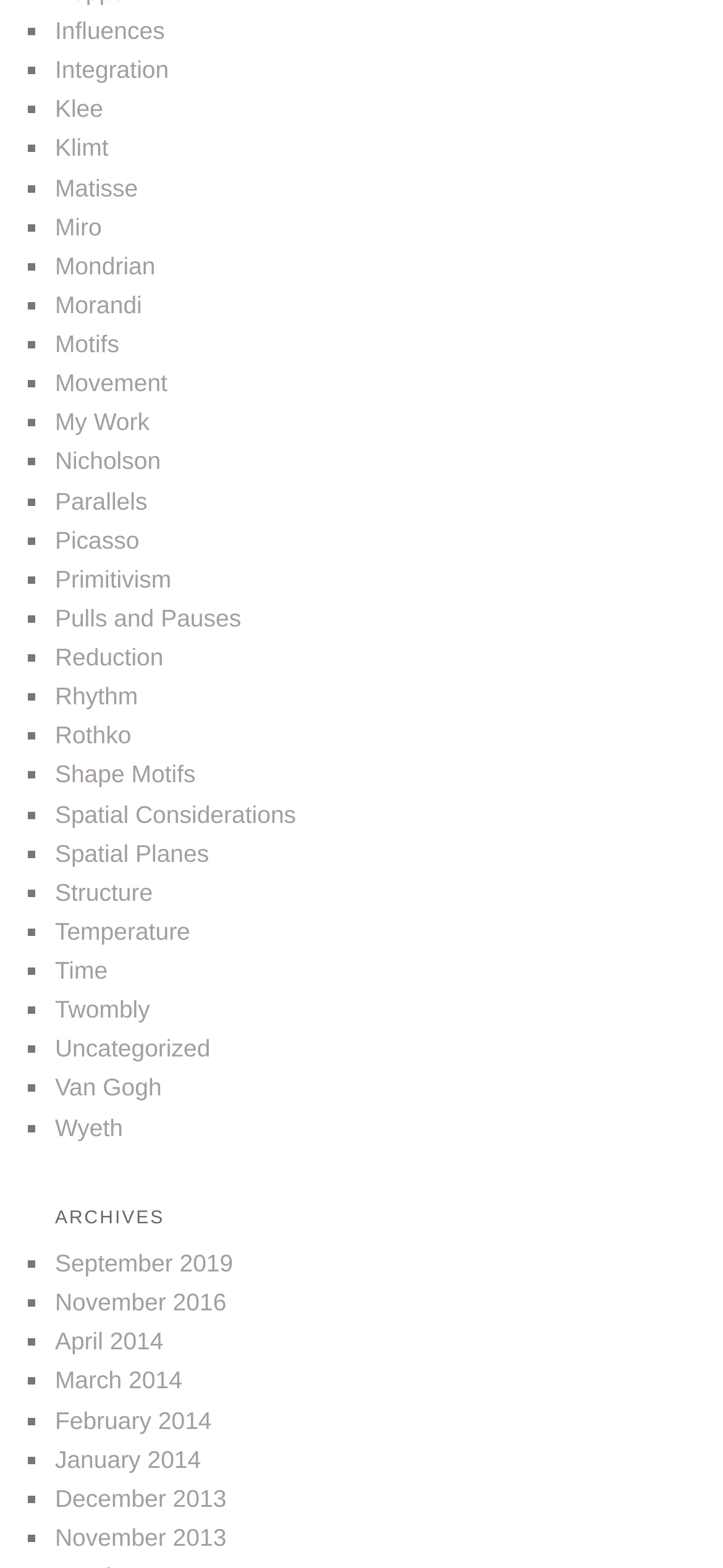Find the coordinates for the bounding box of the element with this description: "Uncategorized".

[0.076, 0.66, 0.291, 0.678]